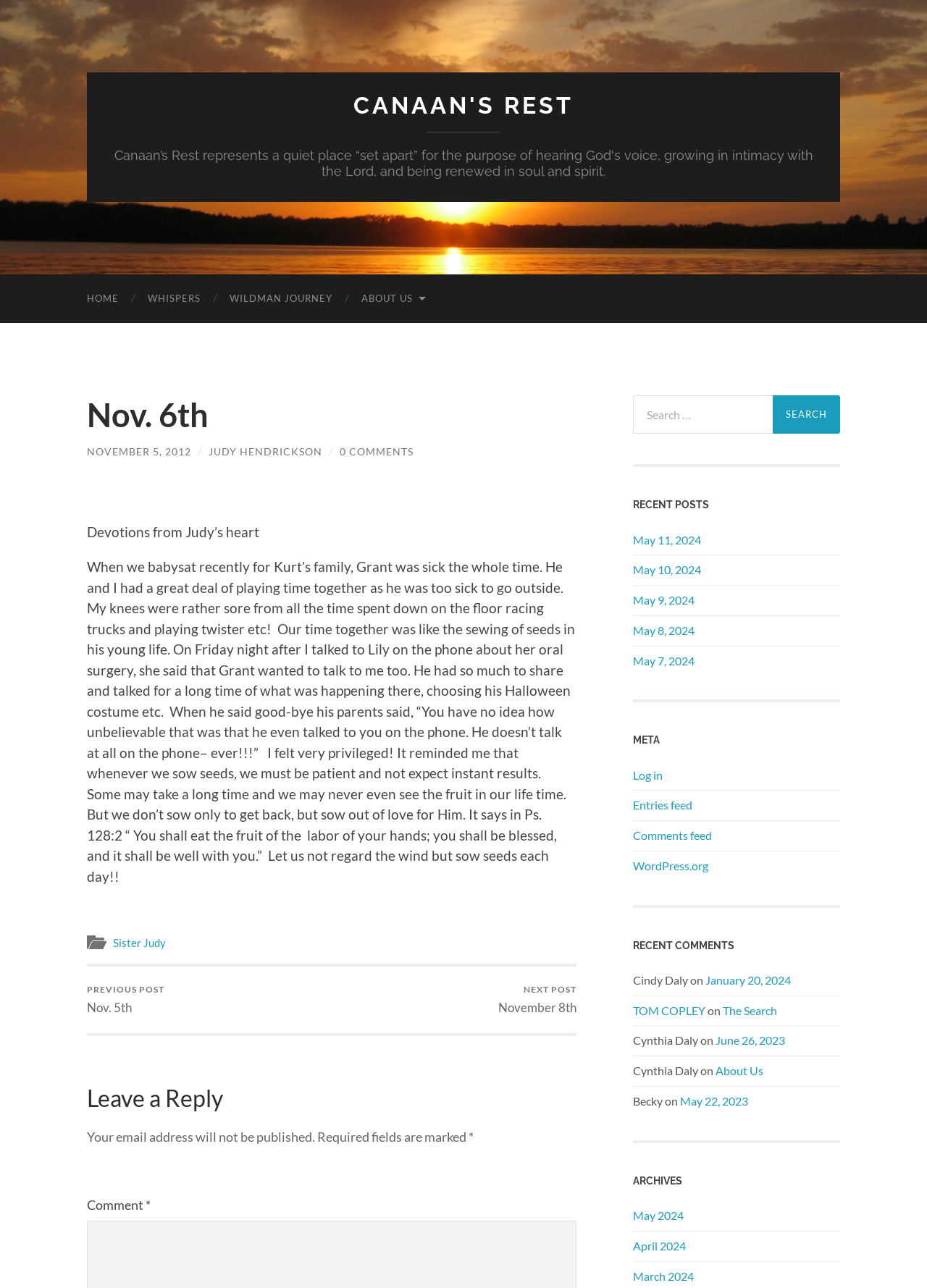Summarize the webpage comprehensively, mentioning all visible components.

This webpage is titled "Nov. 6th – Canaan's Rest" and appears to be a blog post. At the top, there is a navigation menu with links to "HOME", "WHISPERS", "WILDMAN JOURNEY", and "ABOUT US". Below the navigation menu, there is a heading that reads "Nov. 6th" followed by a link to "NOVEMBER 5, 2012" and another link to "JUDY HENDRICKSON". 

The main content of the page is a devotional article titled "Devotions from Judy’s heart" which discusses the importance of sowing seeds and being patient for results. The article is written in a personal and conversational tone, sharing a story about the author's experience babysitting and having a meaningful conversation with a child.

To the right of the main content, there is a search bar with a button labeled "Search". Below the search bar, there are headings for "RECENT POSTS", "META", and "RECENT COMMENTS". Under "RECENT POSTS", there are links to several recent blog posts, including "May 11, 2024", "May 10, 2024", and others. Under "META", there are links to "Log in", "Entries feed", "Comments feed", and "WordPress.org". Under "RECENT COMMENTS", there are comments from various users, including "Cindy Daly", "TOM COPLEY", and "Becky", along with links to the posts they commented on.

At the very bottom of the page, there is a heading for "ARCHIVES" with links to monthly archives, including "May 2024", "April 2024", and "March 2024".